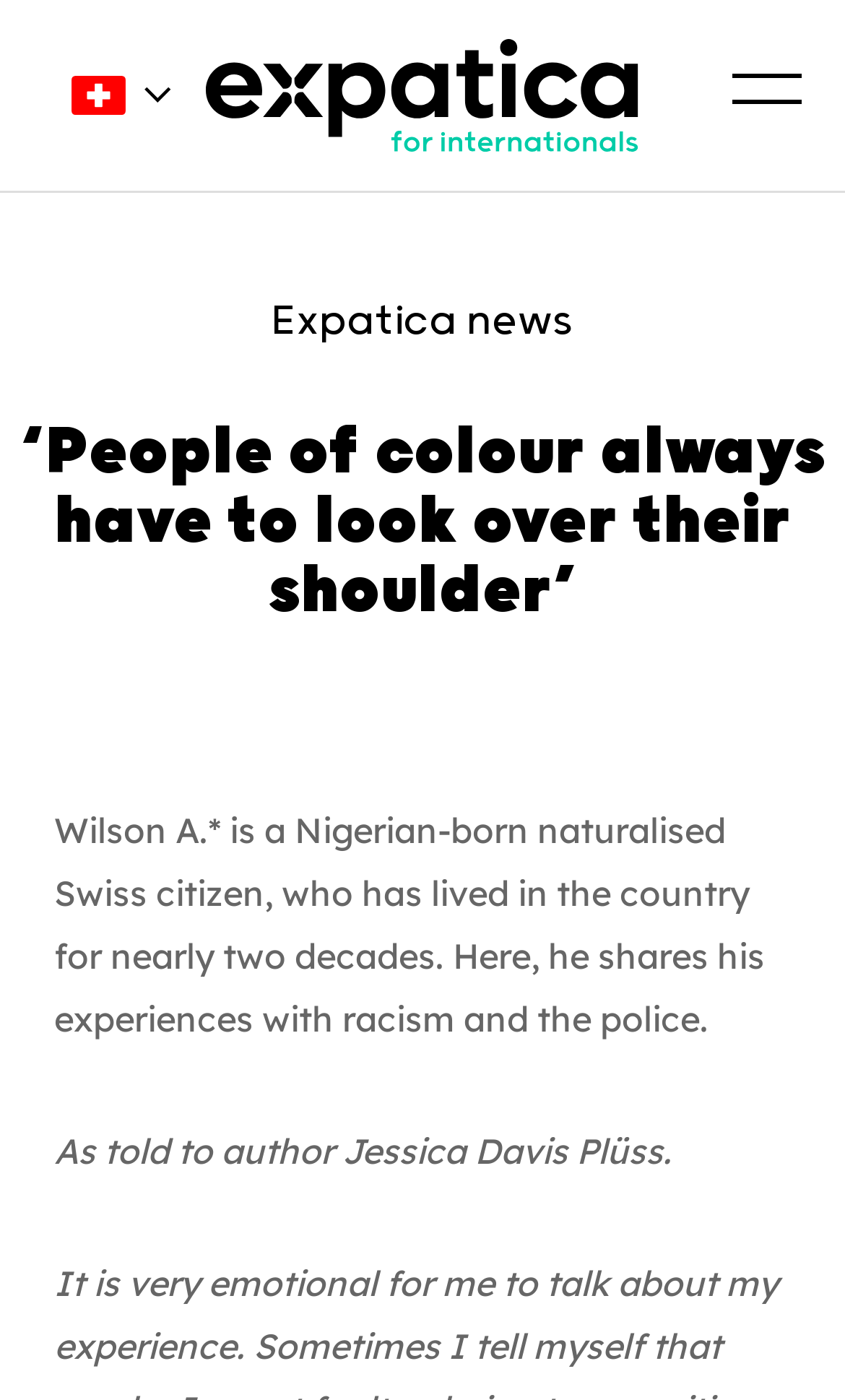Please provide the bounding box coordinates in the format (top-left x, top-left y, bottom-right x, bottom-right y). Remember, all values are floating point numbers between 0 and 1. What is the bounding box coordinate of the region described as: alt="Expatica logo" aria-label="Expatica link homepage"

[0.244, 0.028, 0.756, 0.108]